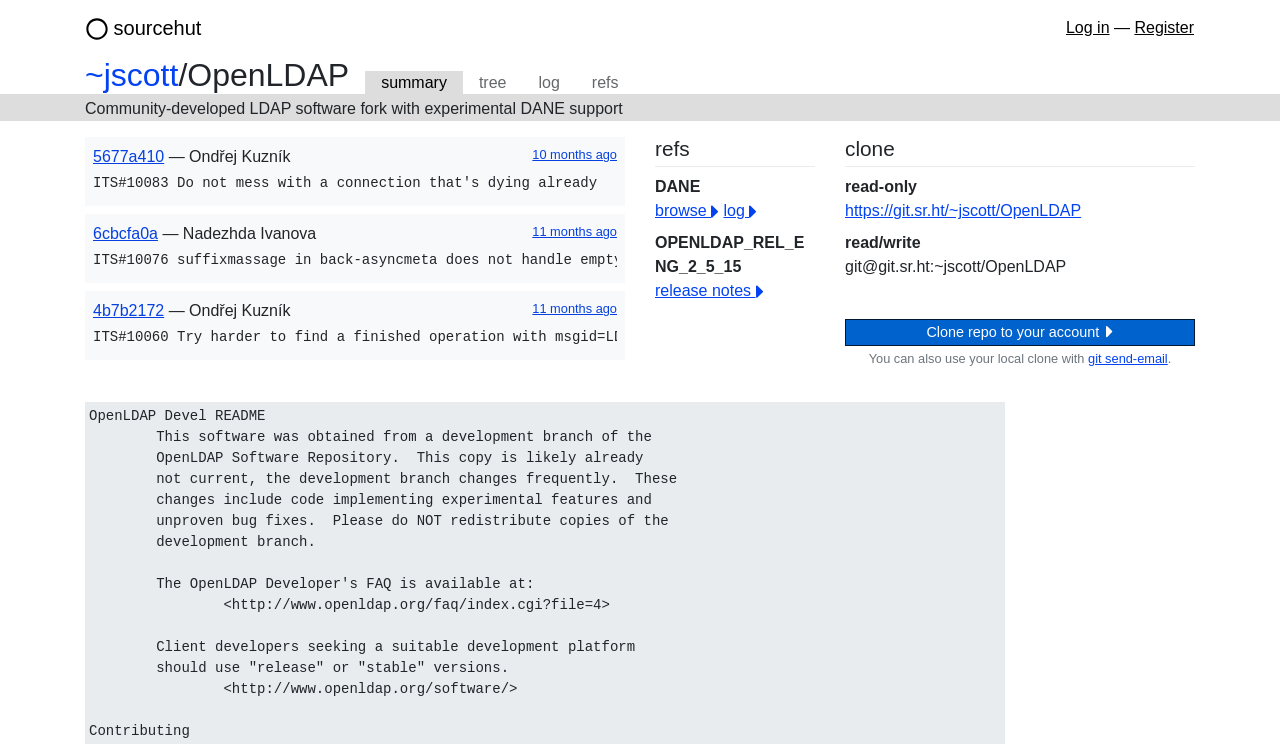Write a detailed summary of the webpage, including text, images, and layout.

This webpage appears to be a project page for an open-source software fork, specifically the OpenLDAP project with experimental DANE support. At the top of the page, there are three links: "sourcehut", "Log in", and "Register", positioned horizontally. Below these links, there is a heading that displays the project name, "~jscott/OpenLDAP", with a link to the user "~jscott" next to it.

Under the project name, there are several links to different sections of the project, including "summary", "tree", "log", and "refs". These links are positioned horizontally and are followed by a brief description of the project, which mentions that it is a community-developed LDAP software fork with experimental DANE support.

The page then displays a list of commits, each with a link to the commit hash, the author's name, and the date and time of the commit. There are five commits listed, each with a brief description of the changes made.

On the right side of the page, there are two sections: "refs" and "clone". The "refs" section displays a list of references, including "DANE" and "OPENLDAP_REL_ENG_2_5_15", each with a link to browse or view the log. The "clone" section provides information on how to clone the repository, including a link to the read-only clone URL and a button to clone the repo to the user's account. There is also a note about using a local clone with git send-email.